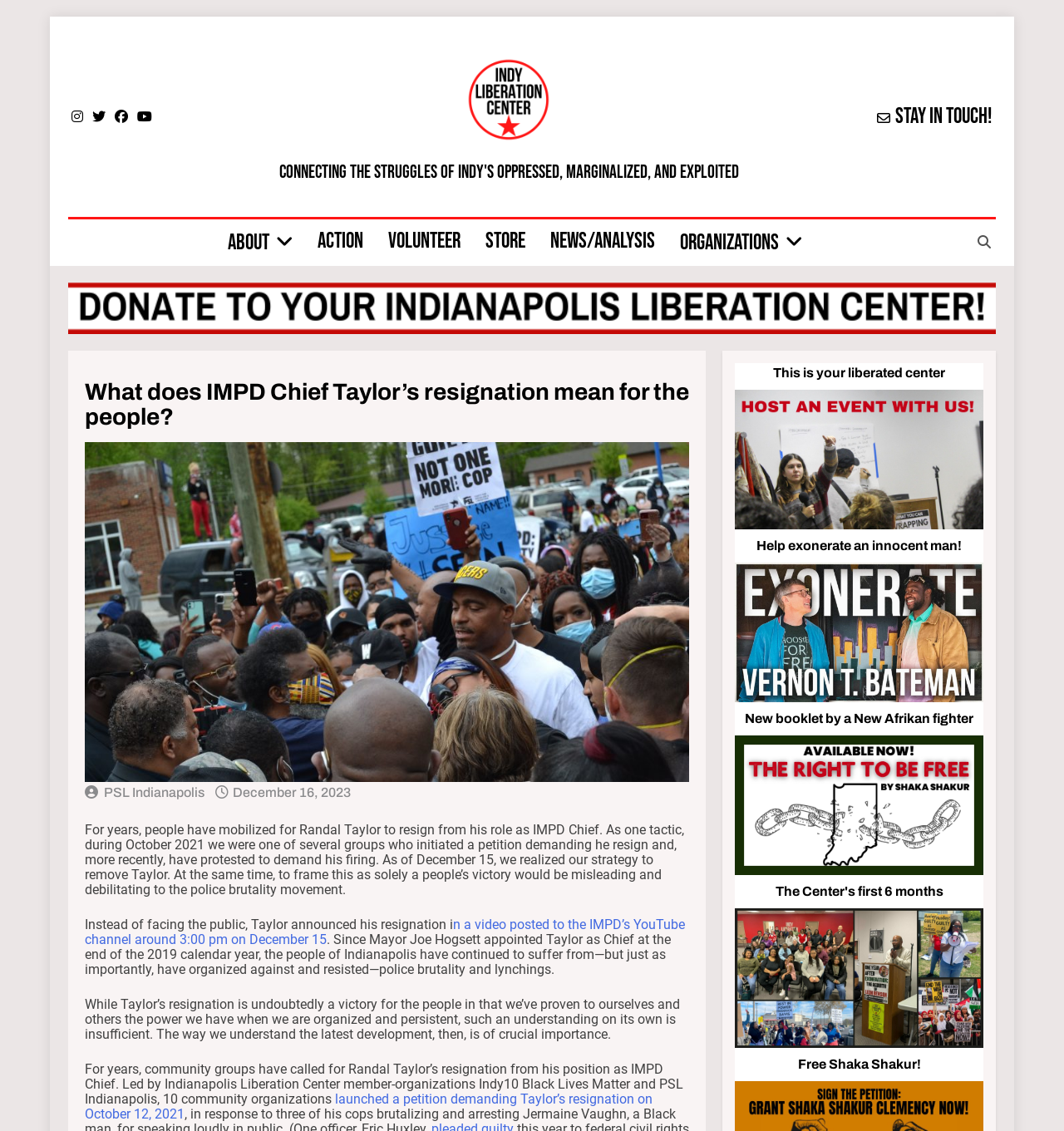Determine the bounding box coordinates of the element's region needed to click to follow the instruction: "Click the 'Precision Design GP-1 GPS Geotag Adapter Unit & Shutter Release Cord for Nikon D7100, D7000, D5300, D5200, D5100, D3300, D3200, D3100, D810, D800, D750, D610, D4s, D4 DSLR Cameras' link". Provide these coordinates as four float numbers between 0 and 1, formatted as [left, top, right, bottom].

None